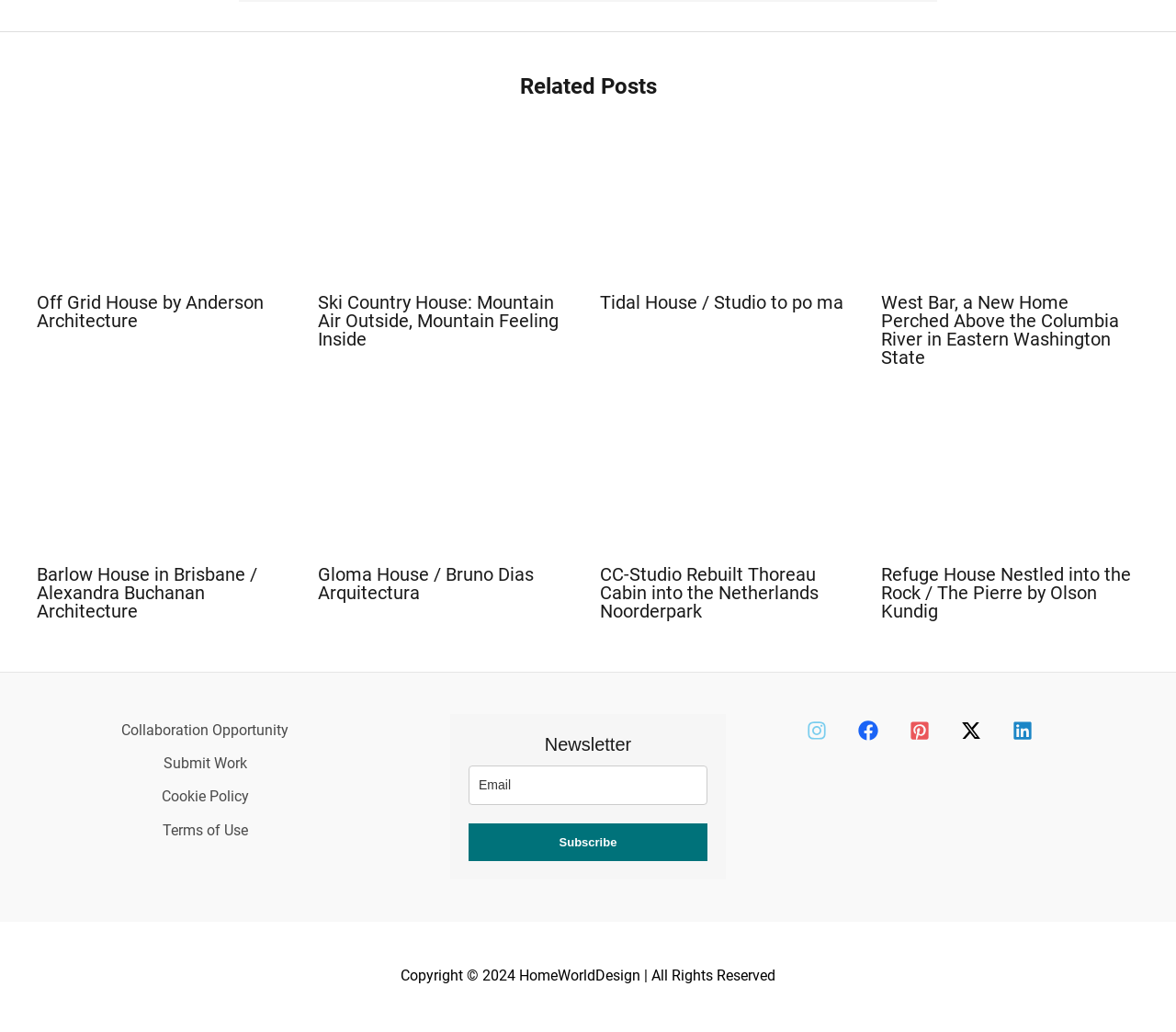Determine the bounding box coordinates of the target area to click to execute the following instruction: "Read more about Refuge House Nestled into the Rock / The Pierre by Olson Kundig."

[0.749, 0.453, 0.969, 0.47]